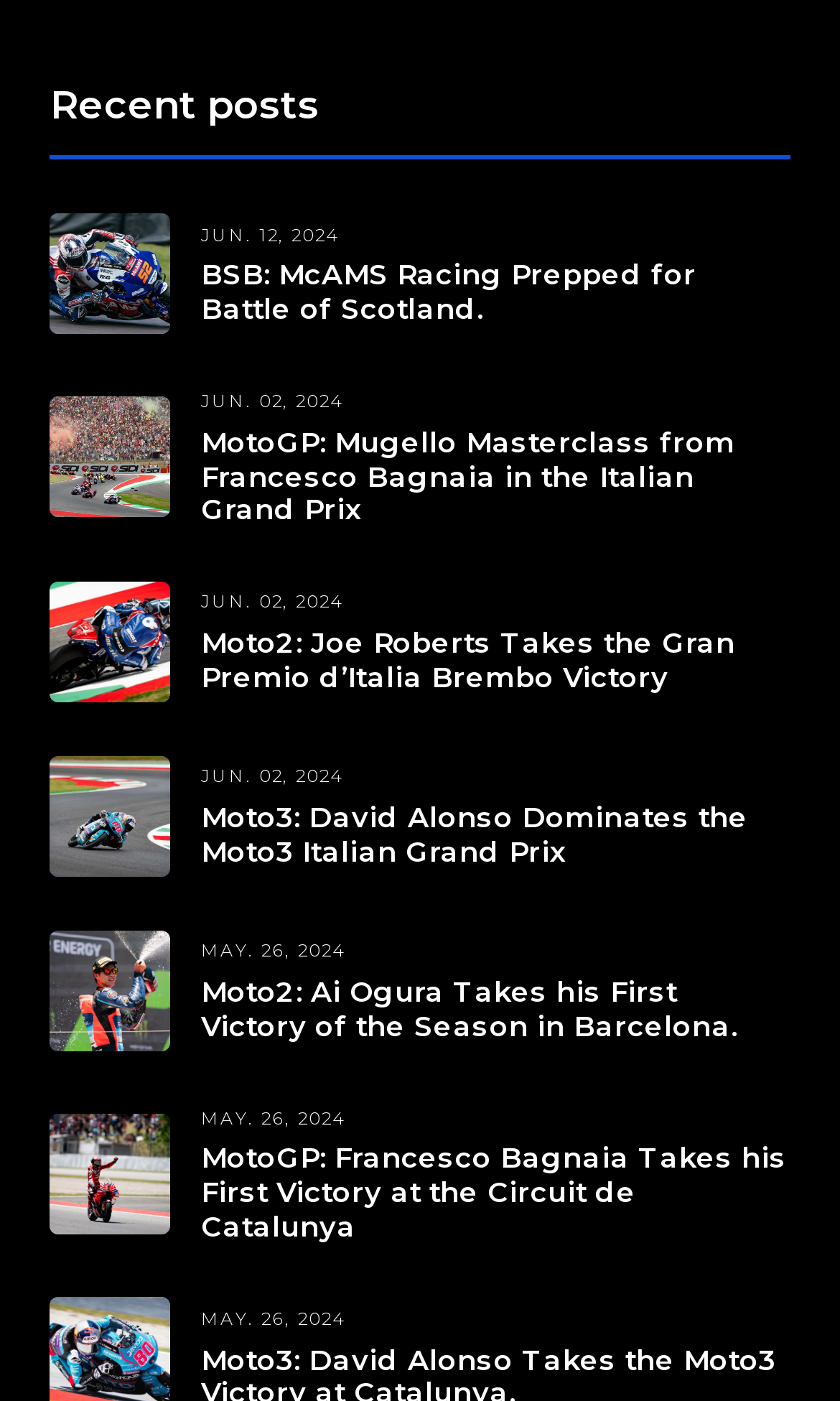Respond to the question below with a concise word or phrase:
What is the date of the first article?

JUN. 12, 2024